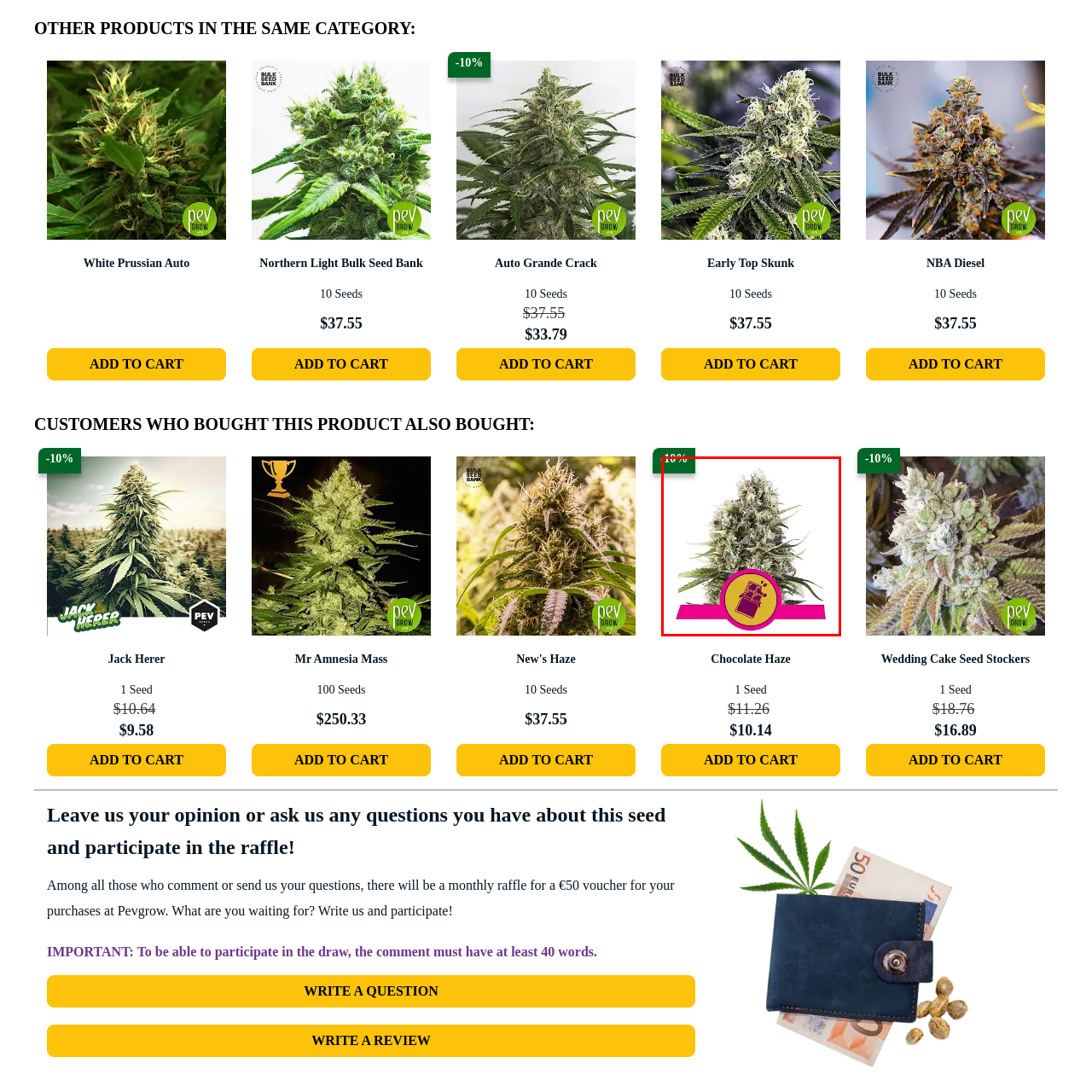What is the discount percentage?
Please examine the image highlighted within the red bounding box and respond to the question using a single word or phrase based on the image.

10%